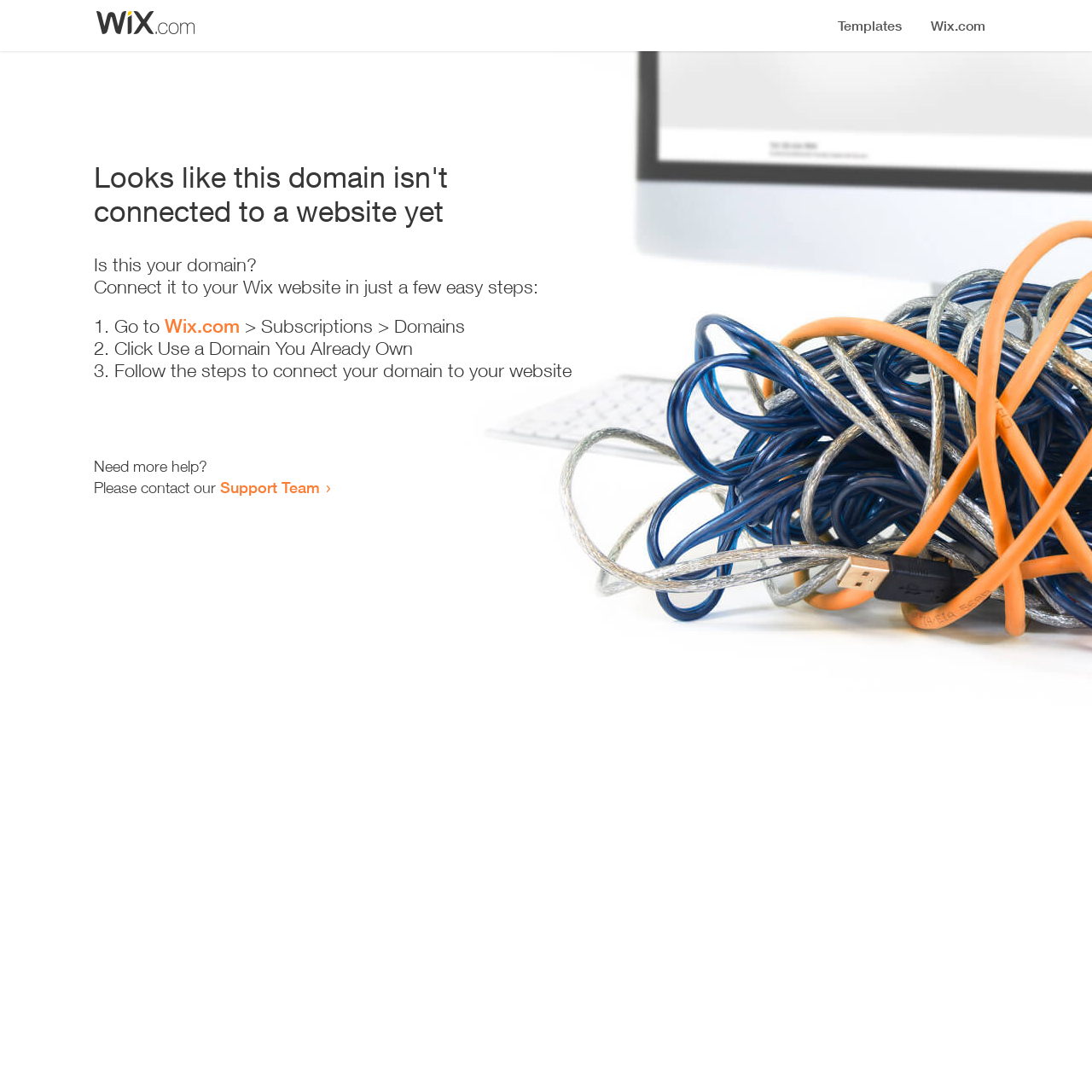Bounding box coordinates must be specified in the format (top-left x, top-left y, bottom-right x, bottom-right y). All values should be floating point numbers between 0 and 1. What are the bounding box coordinates of the UI element described as: Wix.com

[0.151, 0.288, 0.22, 0.309]